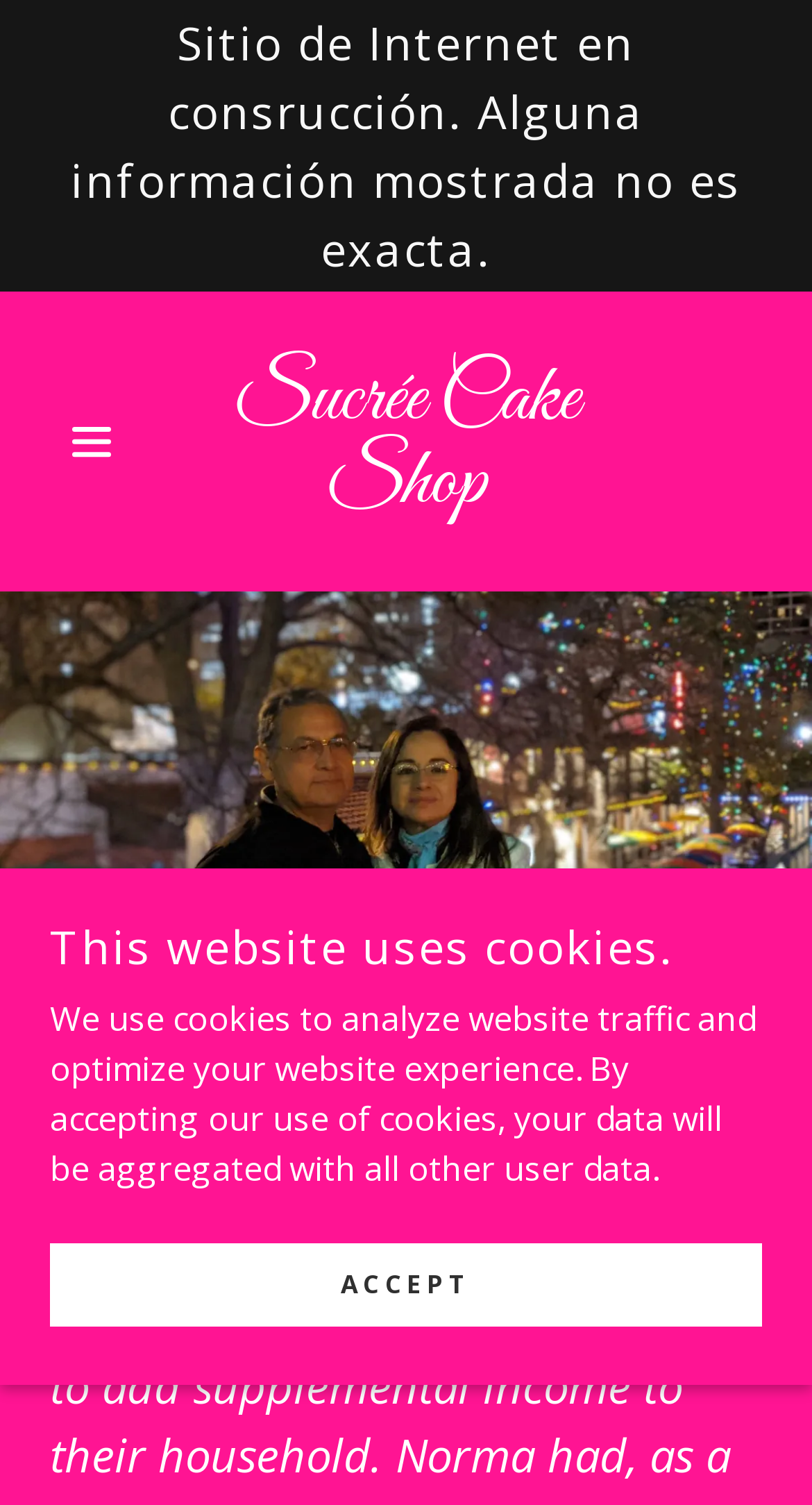Locate the bounding box of the UI element described in the following text: "Accept".

[0.062, 0.825, 0.938, 0.88]